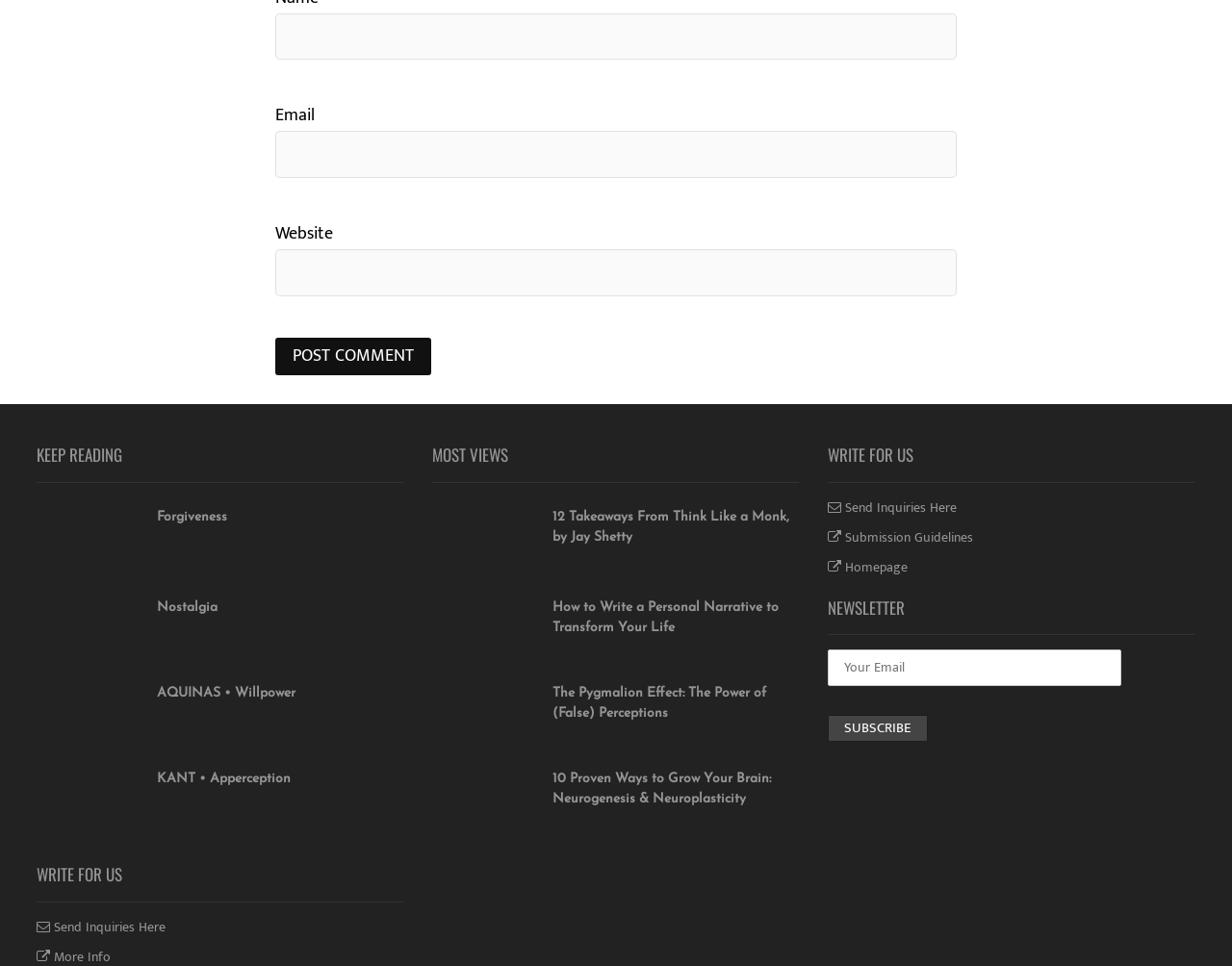Calculate the bounding box coordinates for the UI element based on the following description: "KANT • Apperception". Ensure the coordinates are four float numbers between 0 and 1, i.e., [left, top, right, bottom].

[0.127, 0.798, 0.236, 0.813]